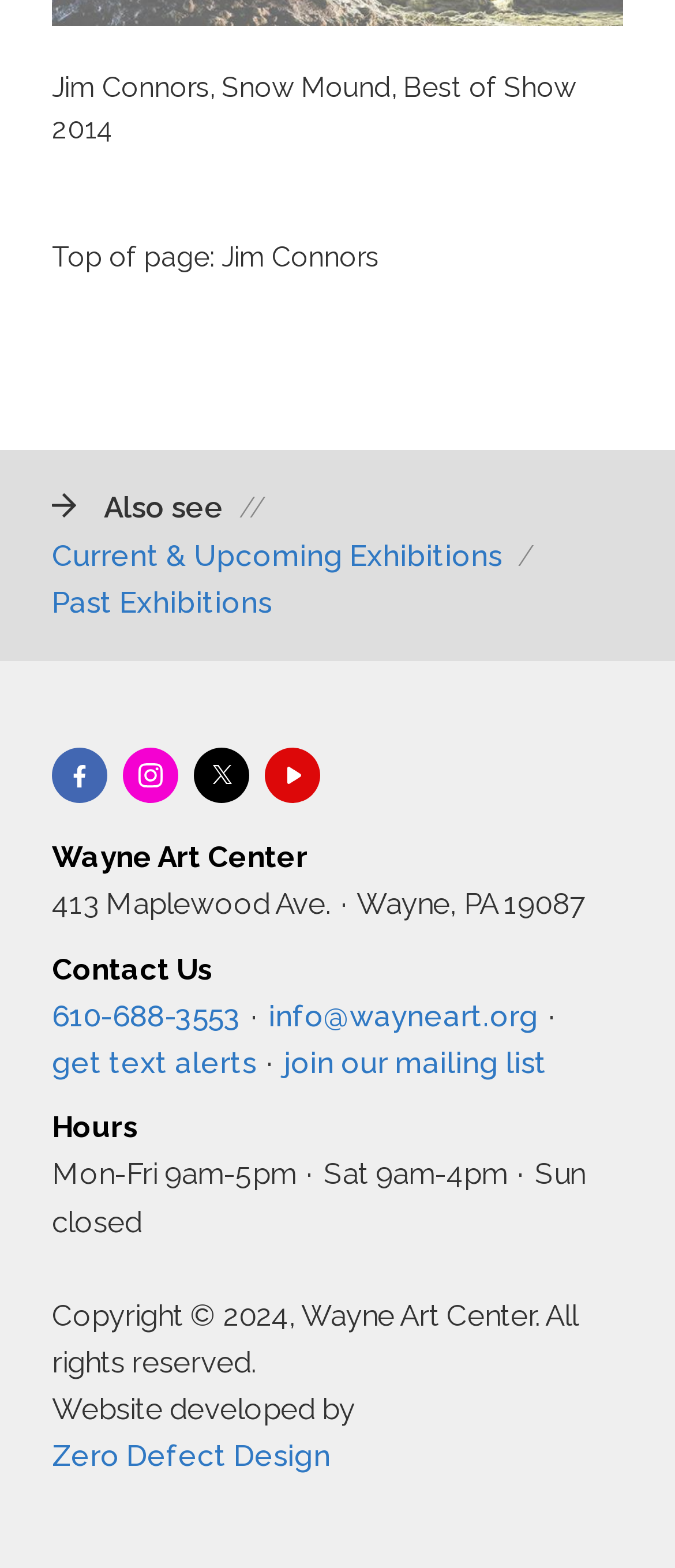What is the address of the art center?
Provide a short answer using one word or a brief phrase based on the image.

413 Maplewood Ave, Wayne, PA 19087